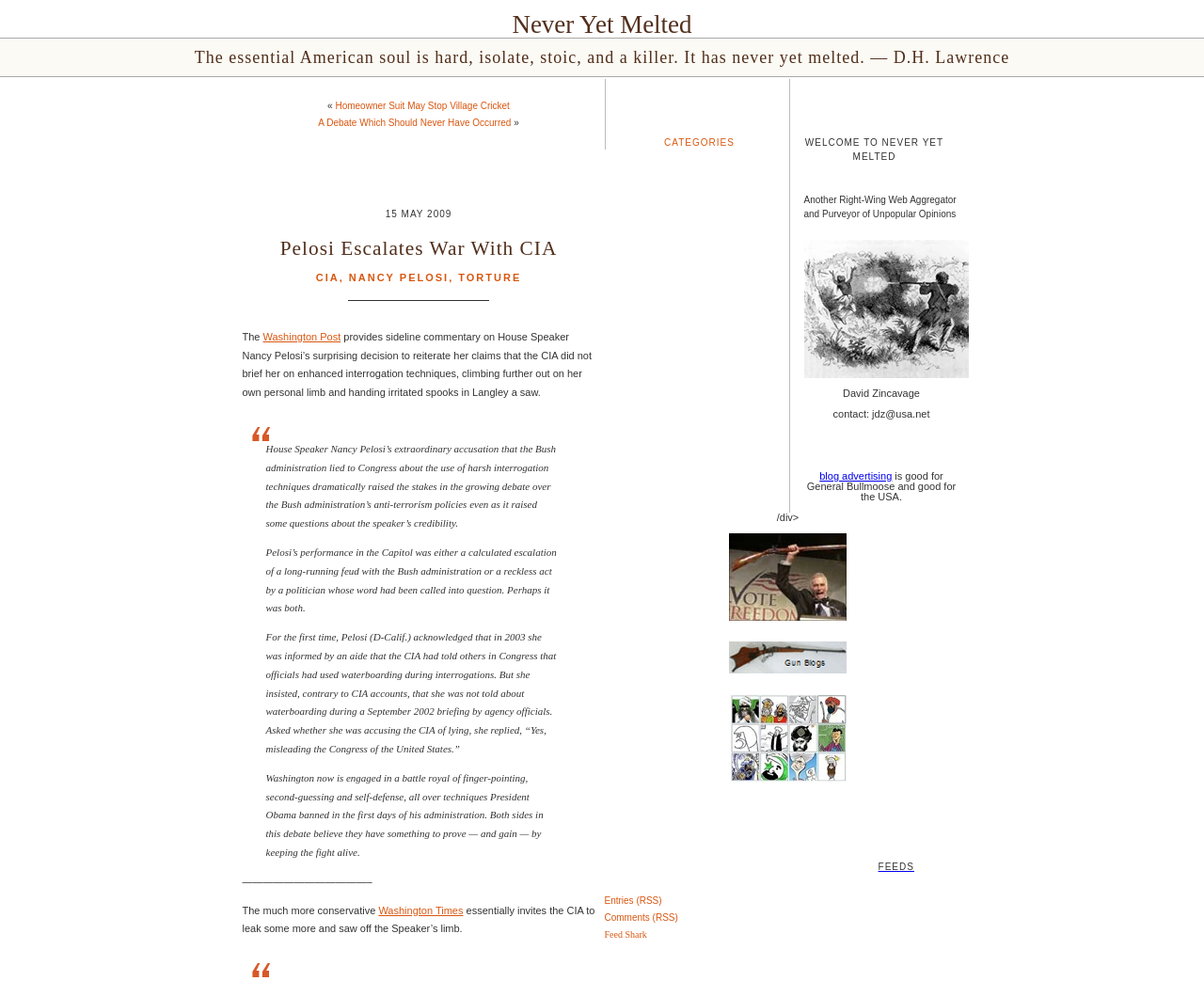Using the provided element description: "Nancy Pelosi", identify the bounding box coordinates. The coordinates should be four floats between 0 and 1 in the order [left, top, right, bottom].

[0.29, 0.277, 0.373, 0.288]